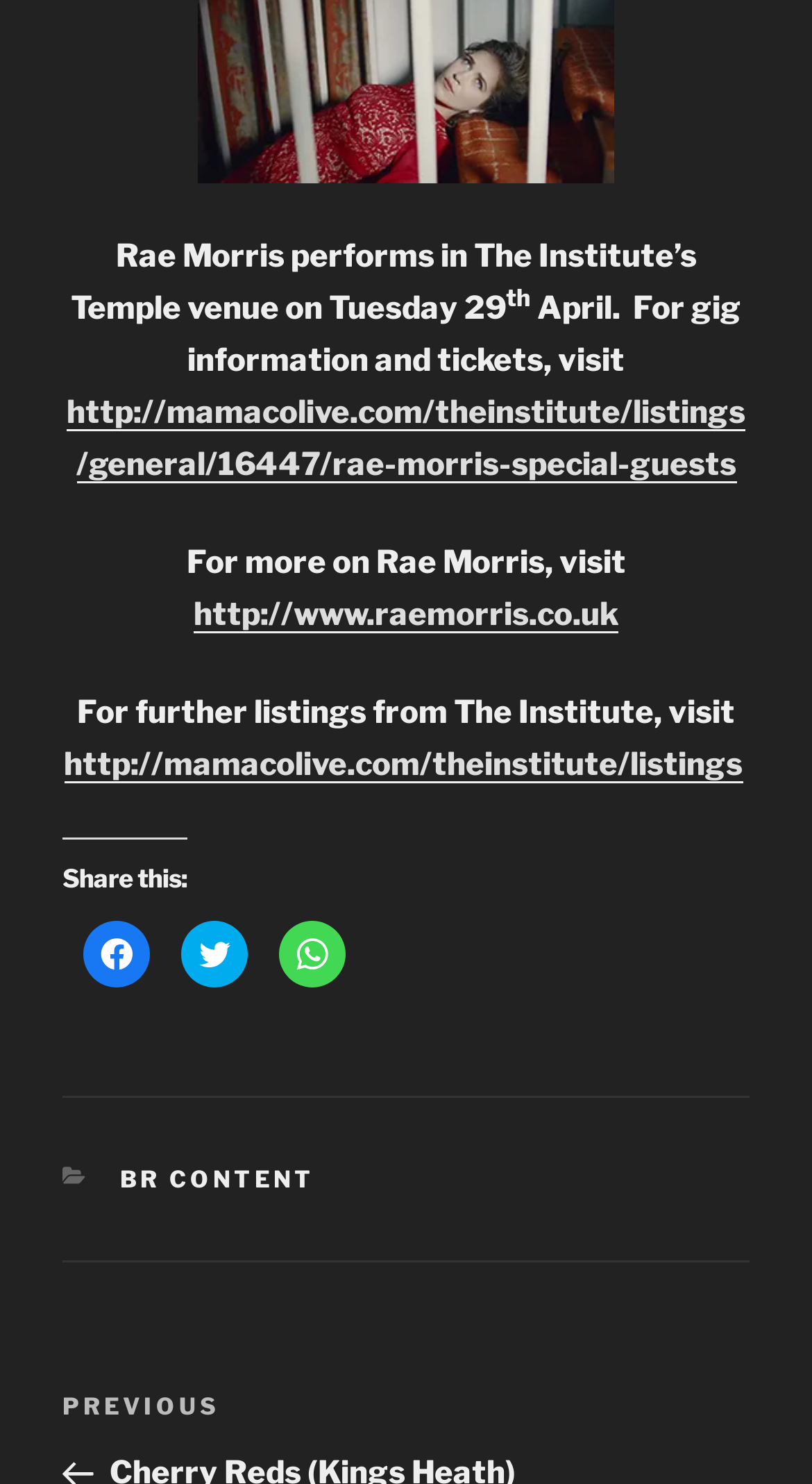What is Rae Morris performing at?
Please give a detailed answer to the question using the information shown in the image.

The webpage mentions that Rae Morris is performing at The Institute's Temple venue on Tuesday 29th April, which can be inferred from the StaticText element with the text 'Rae Morris performs in The Institute’s Temple venue on Tuesday 29'.